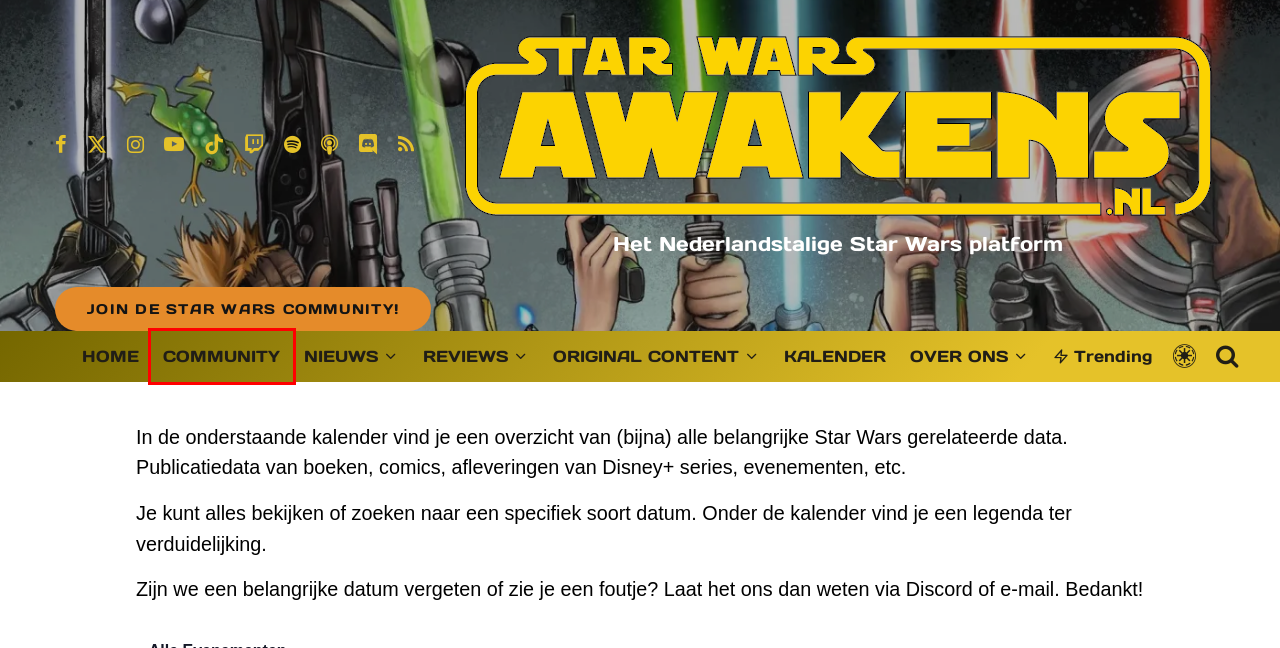View the screenshot of the webpage containing a red bounding box around a UI element. Select the most fitting webpage description for the new page shown after the element in the red bounding box is clicked. Here are the candidates:
A. Star Wars nieuws | Star Wars Awakens | Star Wars Nederland
B. Star Wars reviews | Star Wars Awakens | Star Wars Nederland
C. Star Wars Awakens
D. Community - Star Wars Awakens
E. Star Wars artikelen | Star Wars Awakens | Star Wars Nederland
F. Home - Star Wars Awakens
G. Evenementen in juni 2024 – Star Wars Awakens
H. Over Star Wars Awakens - Star Wars Awakens

D